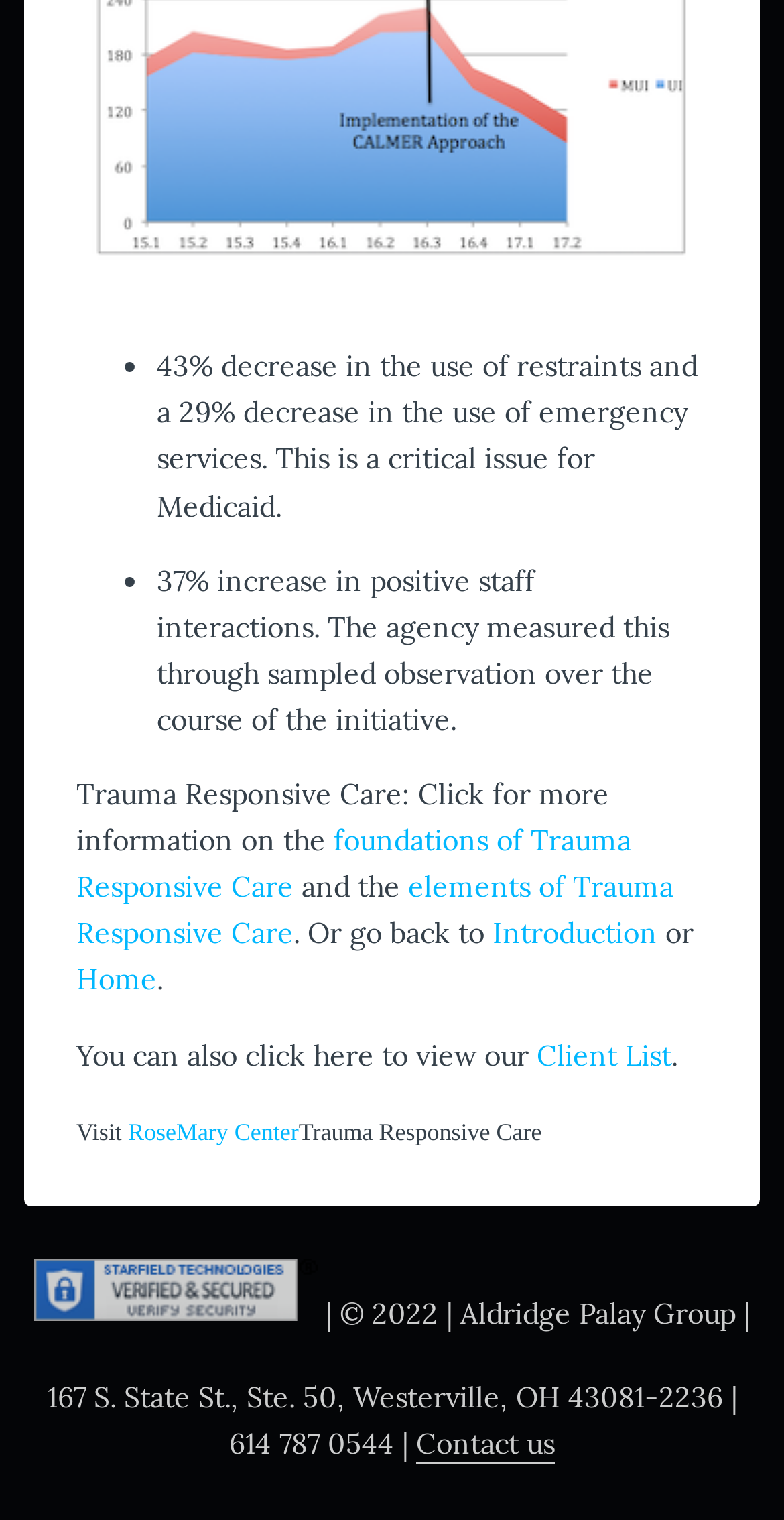What is the phone number of Aldridge Palay Group?
Give a detailed explanation using the information visible in the image.

The answer can be found in the StaticText element at the bottom of the webpage, which contains the copyright information and contact details of Aldridge Palay Group.